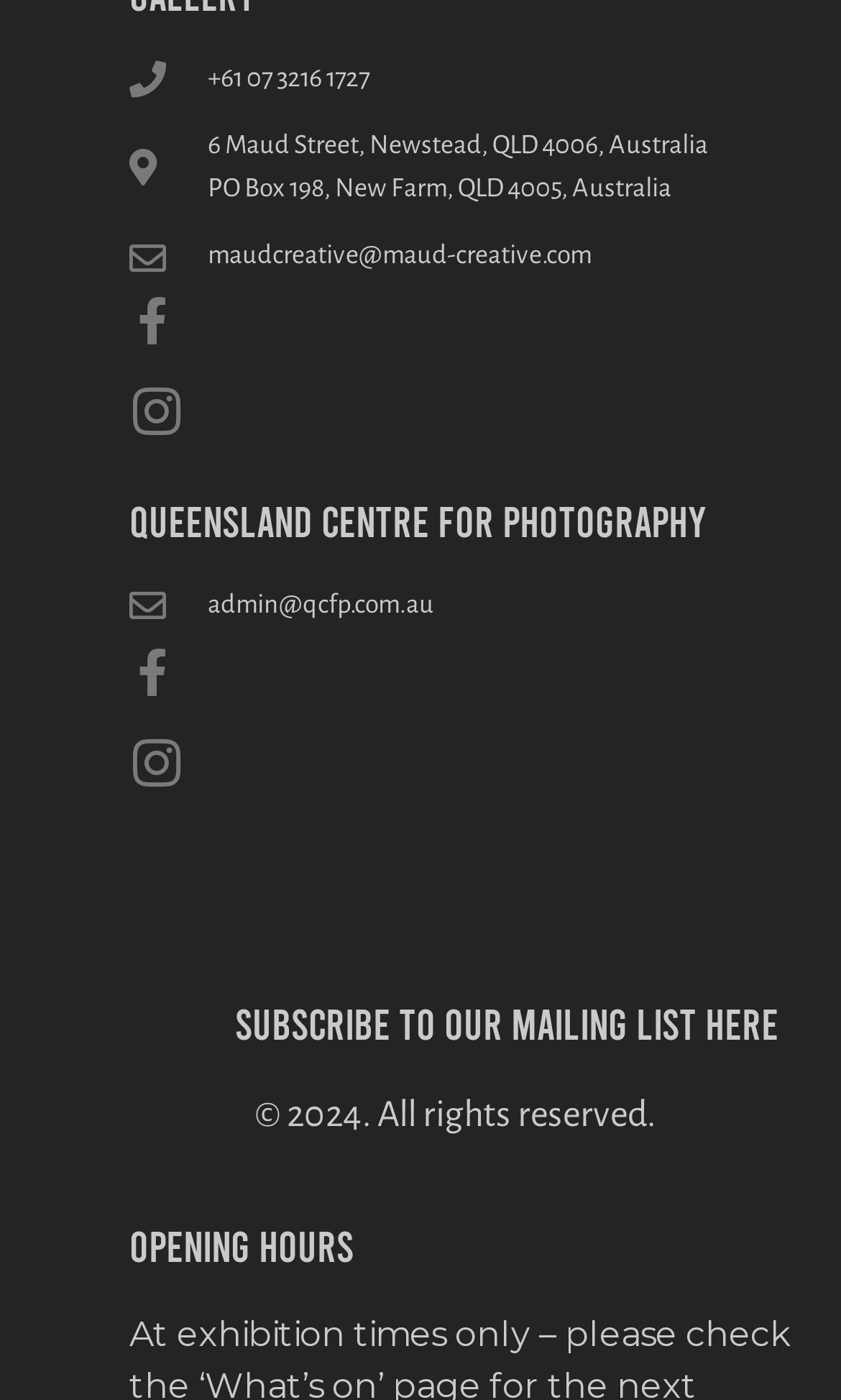What is the name of the centre?
Please provide a comprehensive answer based on the visual information in the image.

The name of the centre can be found in a heading element with a bounding box of [0.154, 0.356, 0.974, 0.386].